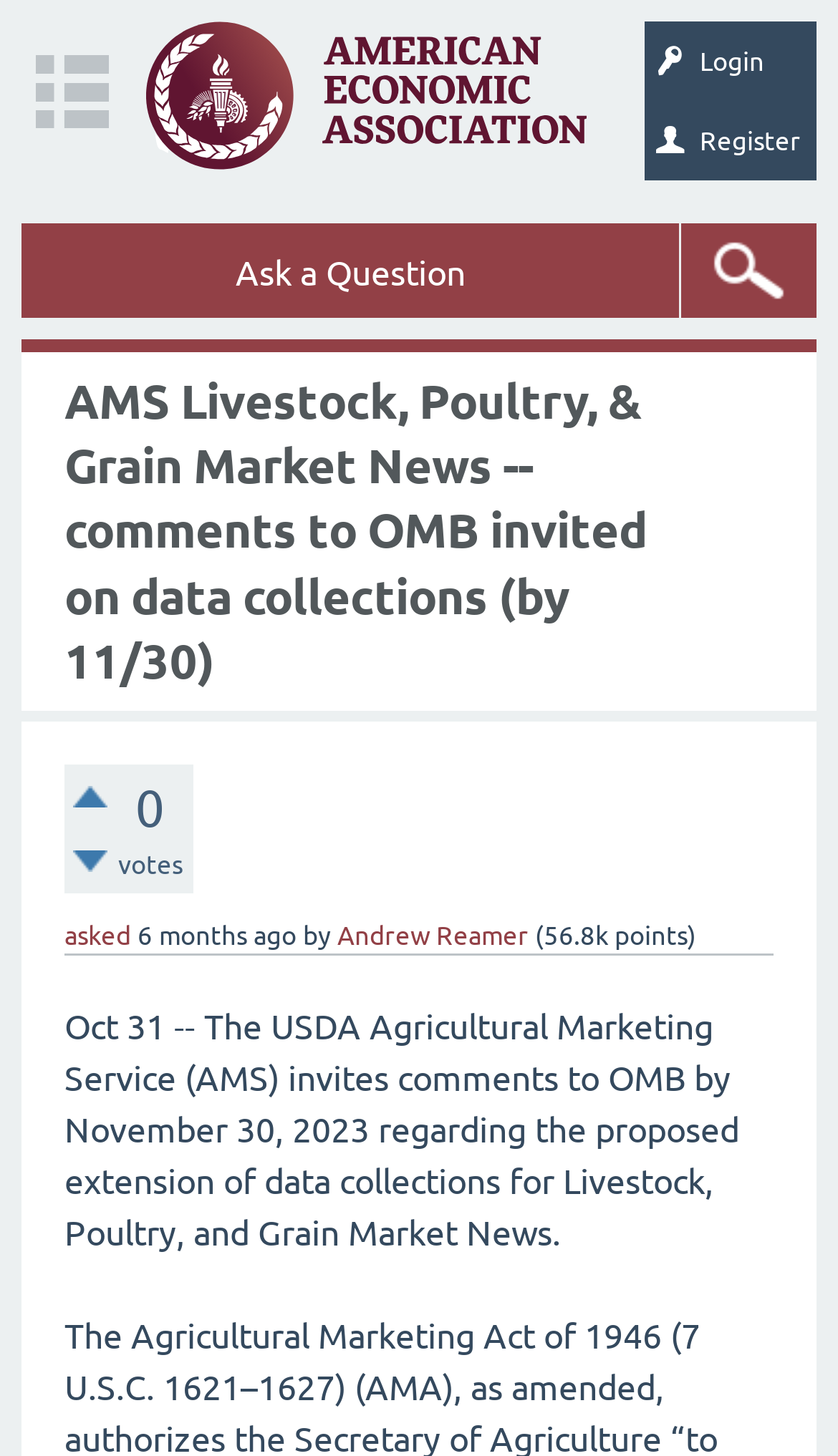Predict the bounding box for the UI component with the following description: "title="Economics Forum"".

[0.173, 0.015, 0.7, 0.117]